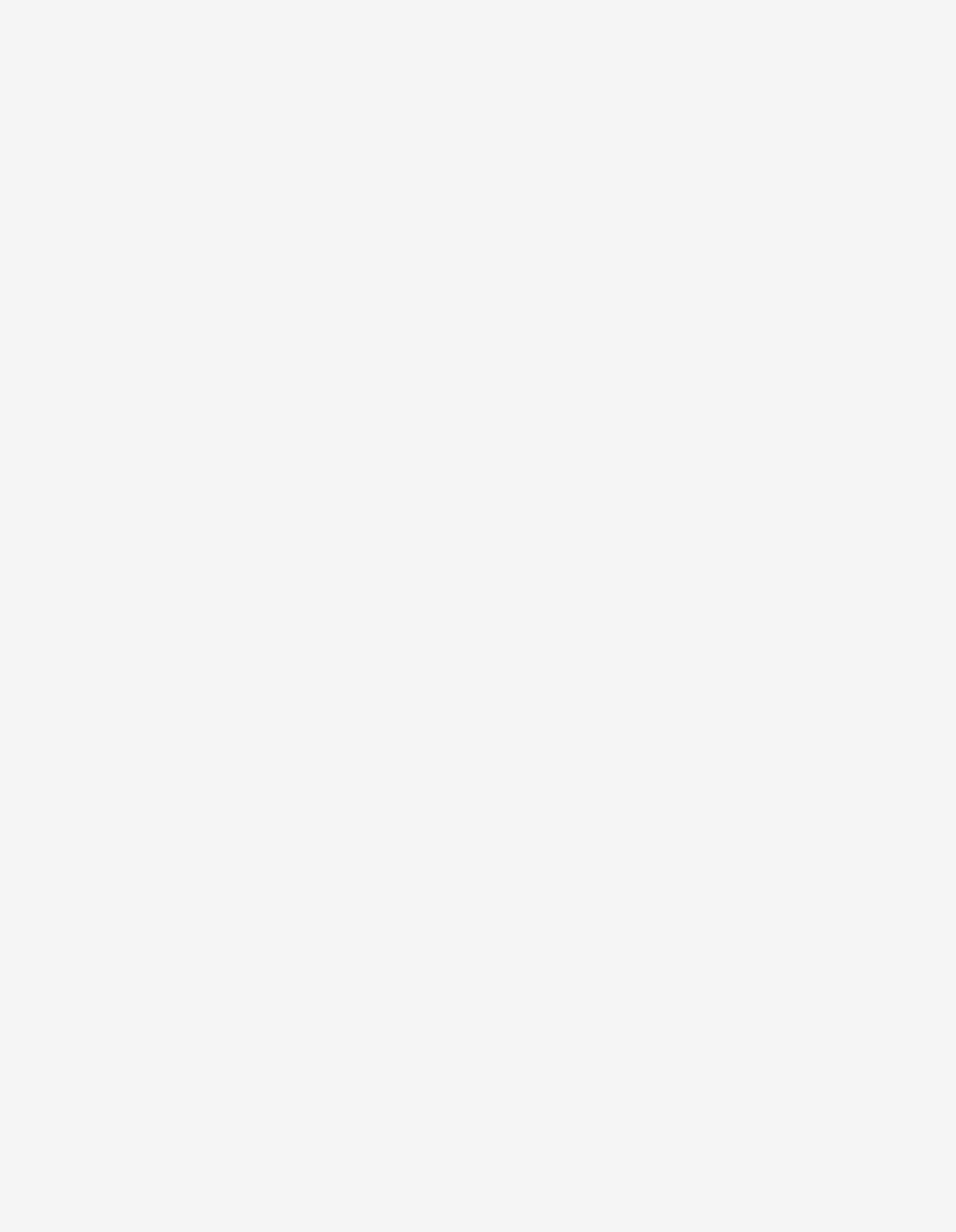Please predict the bounding box coordinates of the element's region where a click is necessary to complete the following instruction: "Explore the creative direction services". The coordinates should be represented by four float numbers between 0 and 1, i.e., [left, top, right, bottom].

[0.081, 0.932, 0.294, 0.957]